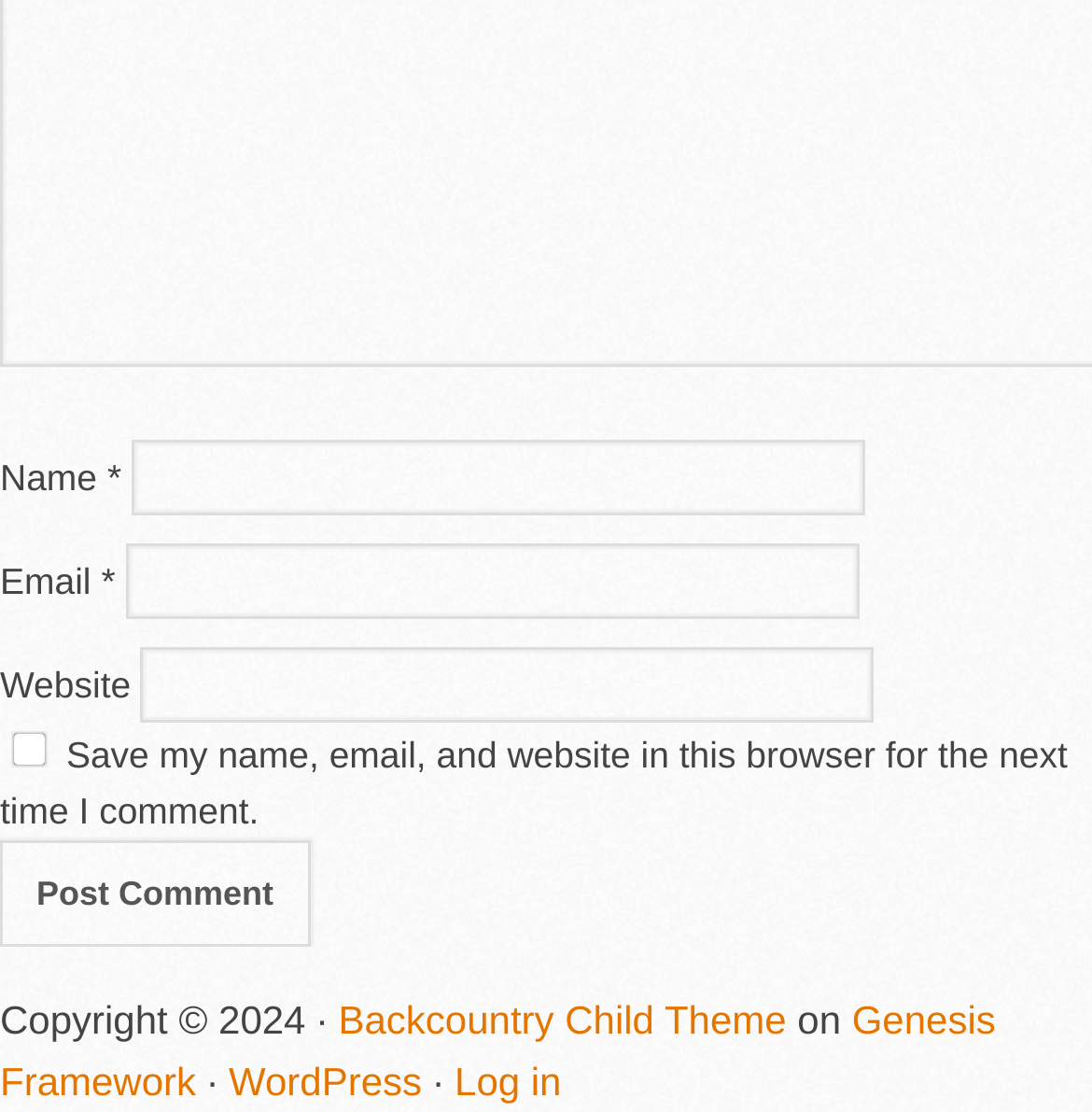Find the bounding box coordinates of the element to click in order to complete the given instruction: "Post a comment."

[0.0, 0.756, 0.284, 0.851]